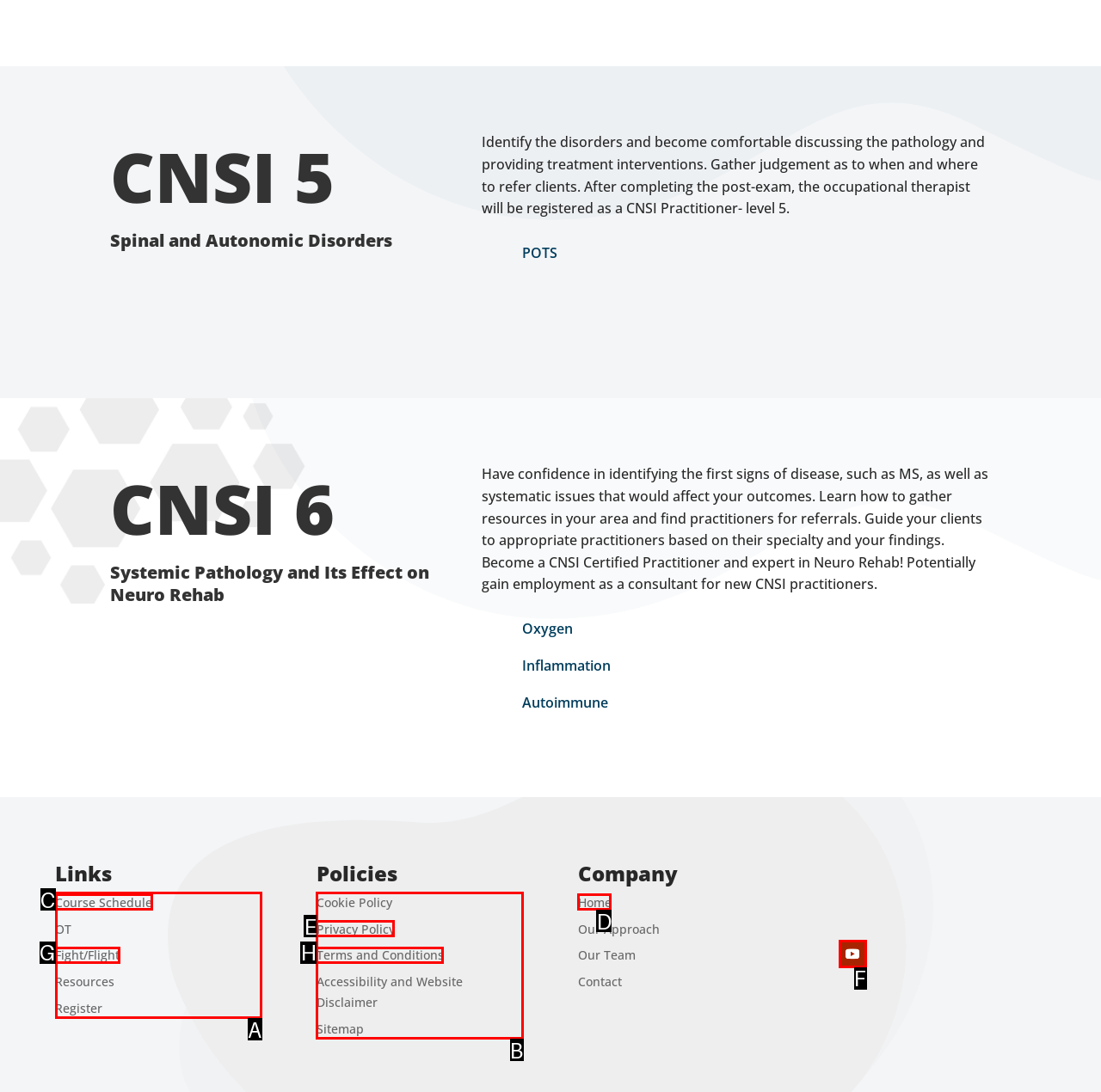Which HTML element matches the description: Follow(opens in a new tab)?
Reply with the letter of the correct choice.

F